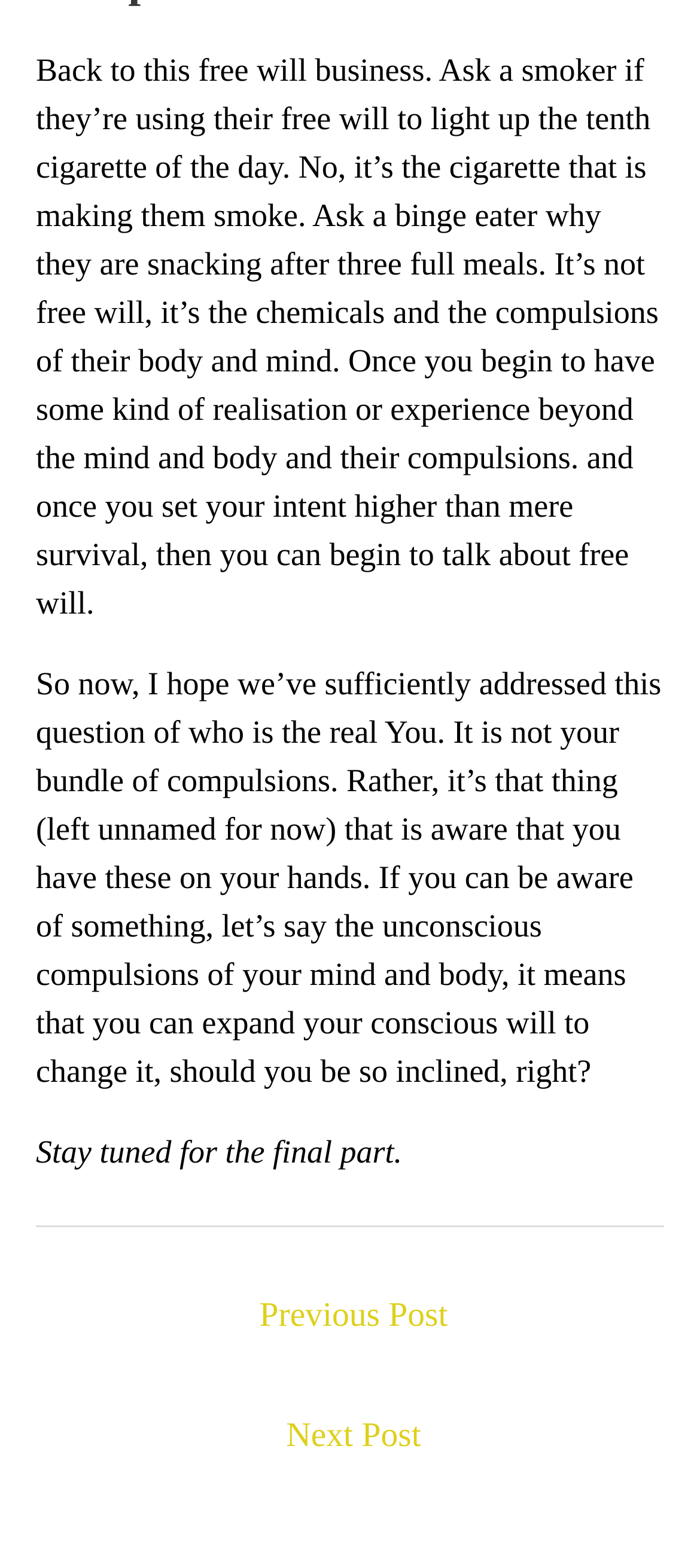What is the purpose of the 'Previous Post' and 'Next Post' links?
Give a single word or phrase answer based on the content of the image.

Navigation